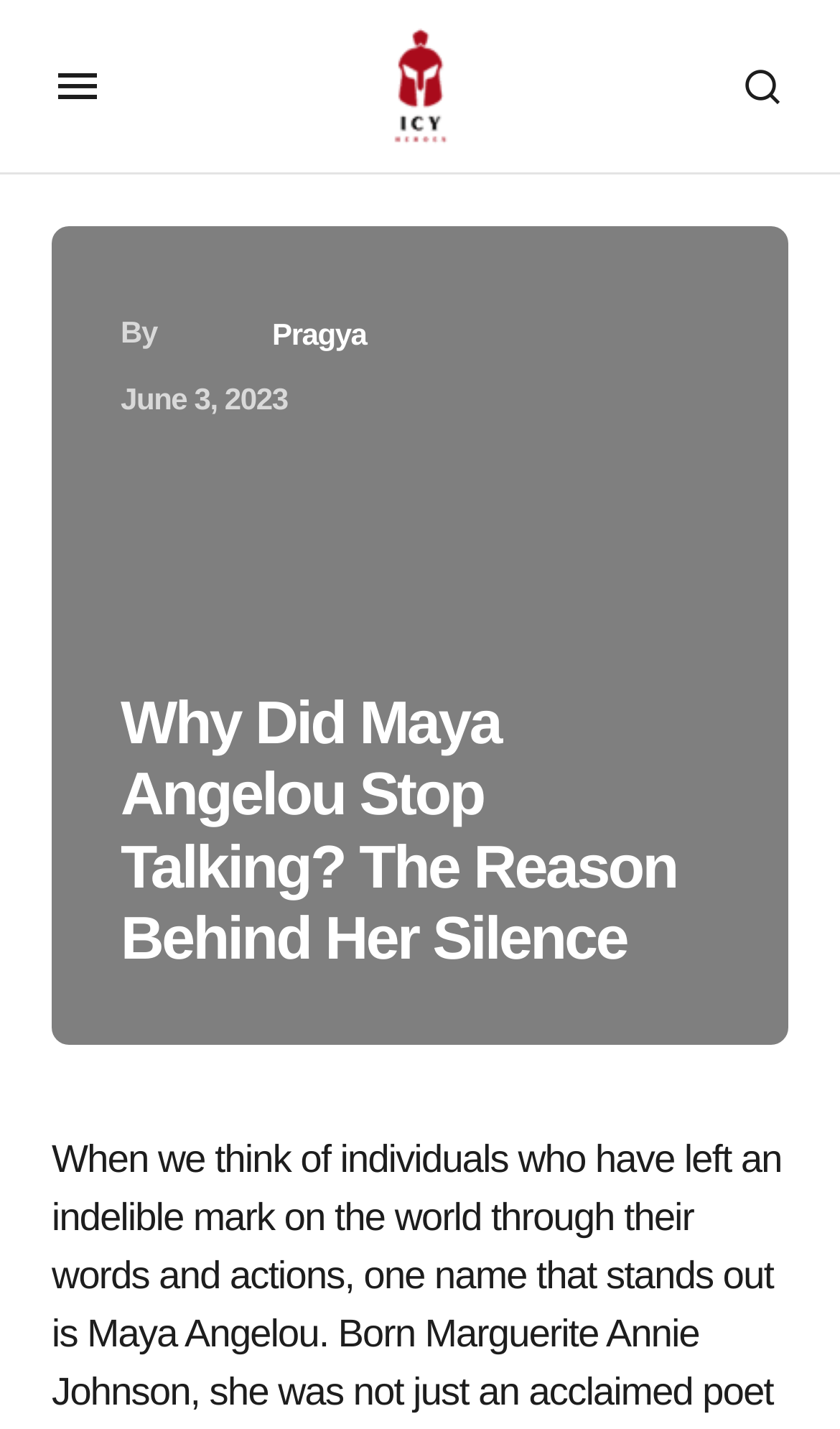Generate a thorough explanation of the webpage's elements.

The webpage is about the mystery behind Maya Angelou's silence, with a focus on exploring the reasons behind her decision. At the top of the page, there is a heading that reads "We value your privacy" and three buttons for customizing privacy settings, namely "Customize", "Reject All", and "Accept All". 

On the top-left corner, there is a mobile menu button. Below it, there is an image with the title "Icy Heroes", which is also a link. On the top-right corner, there is a search button.

The main content of the webpage is an article about Maya Angelou, with a large image related to the topic taking up most of the page. The article title, "Why Did Maya Angelou Stop Talking? The Reason Behind Her Silence", is displayed prominently above the image. 

Below the article title, there is a byline that reads "By" followed by a link to the author's profile, "Avatar Pragya", which is accompanied by a small avatar image. The date of the article, "June 3, 2023", is also displayed nearby.